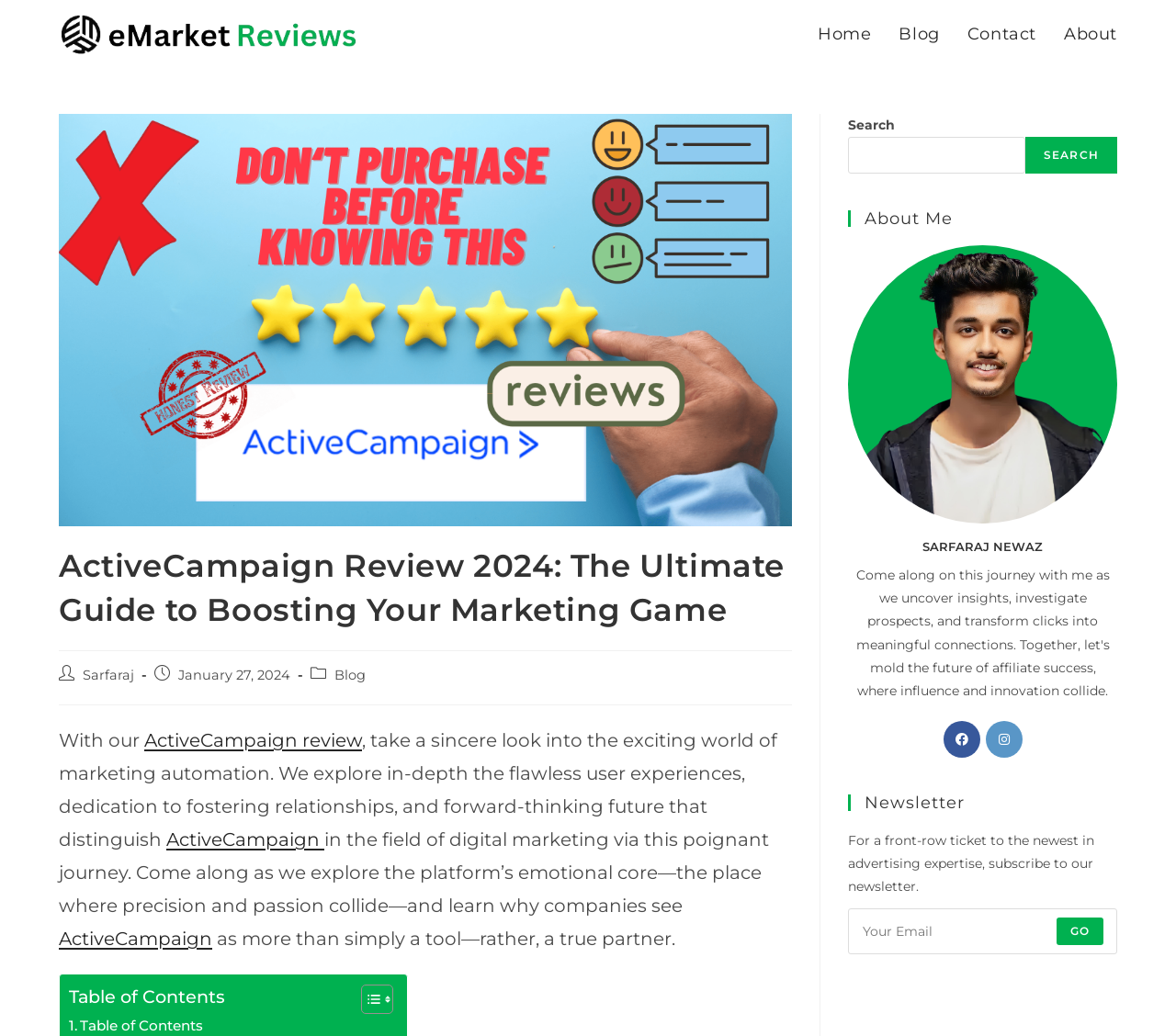What is the category of the post?
Please utilize the information in the image to give a detailed response to the question.

The category of the post can be found in the section below the header, where it says 'Post category:' followed by the link 'Blog'.